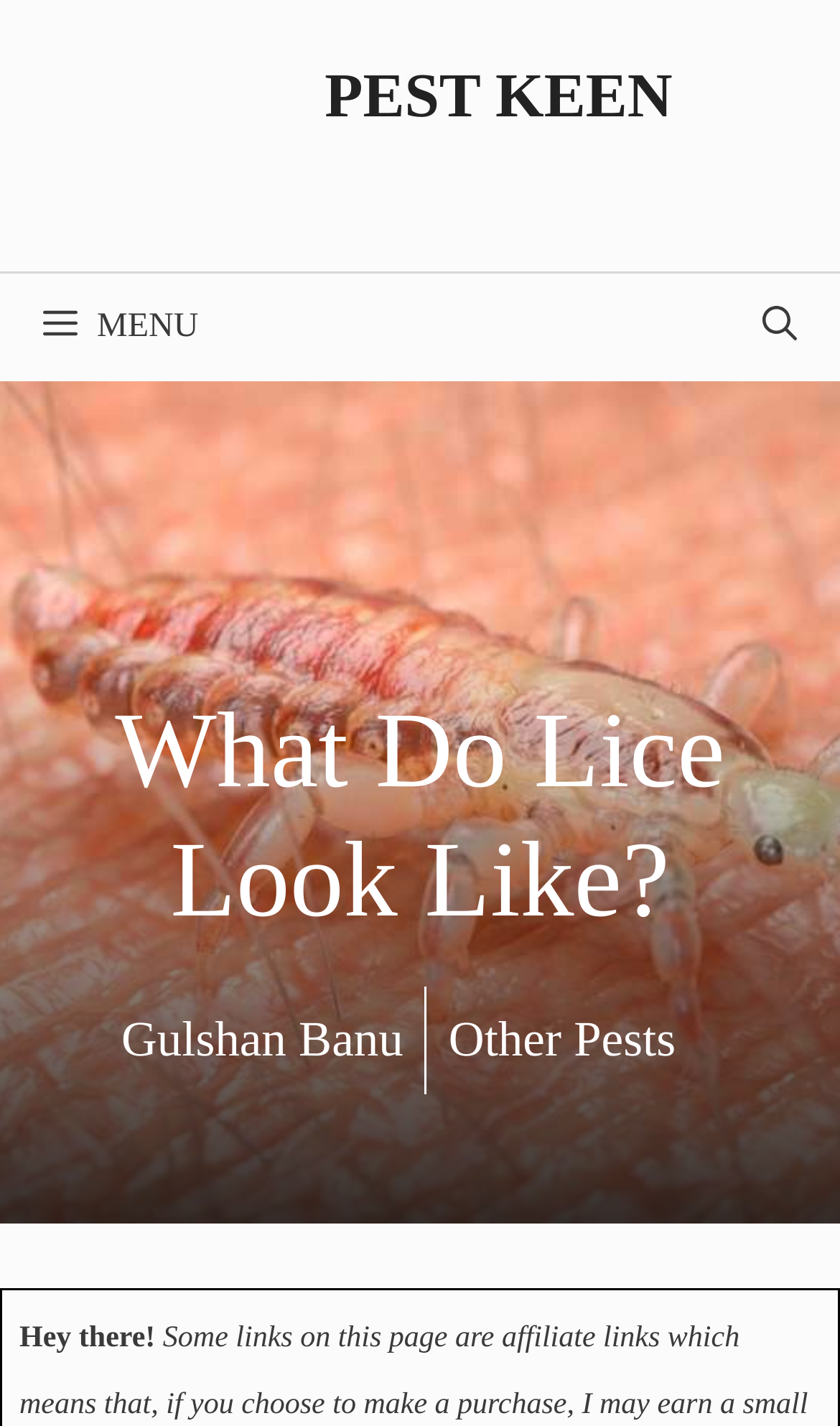How many navigation links are there?
Respond to the question with a single word or phrase according to the image.

2